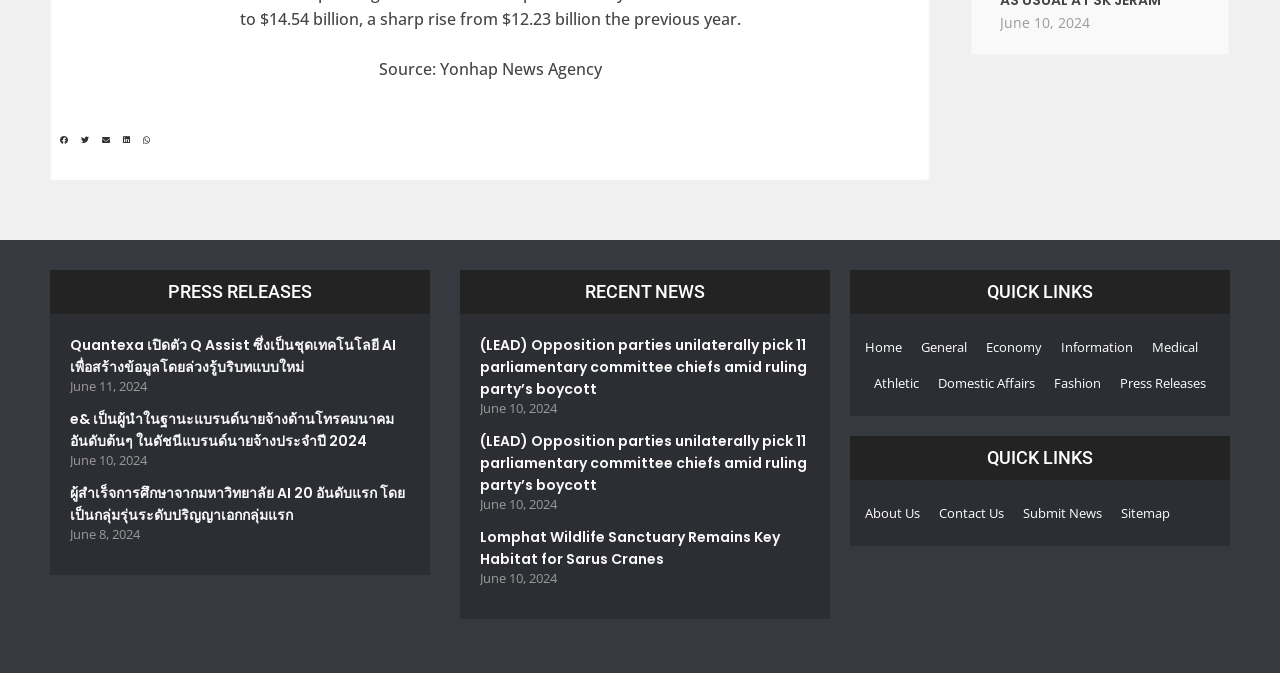Give a concise answer using one word or a phrase to the following question:
What is the source of the news?

Yonhap News Agency